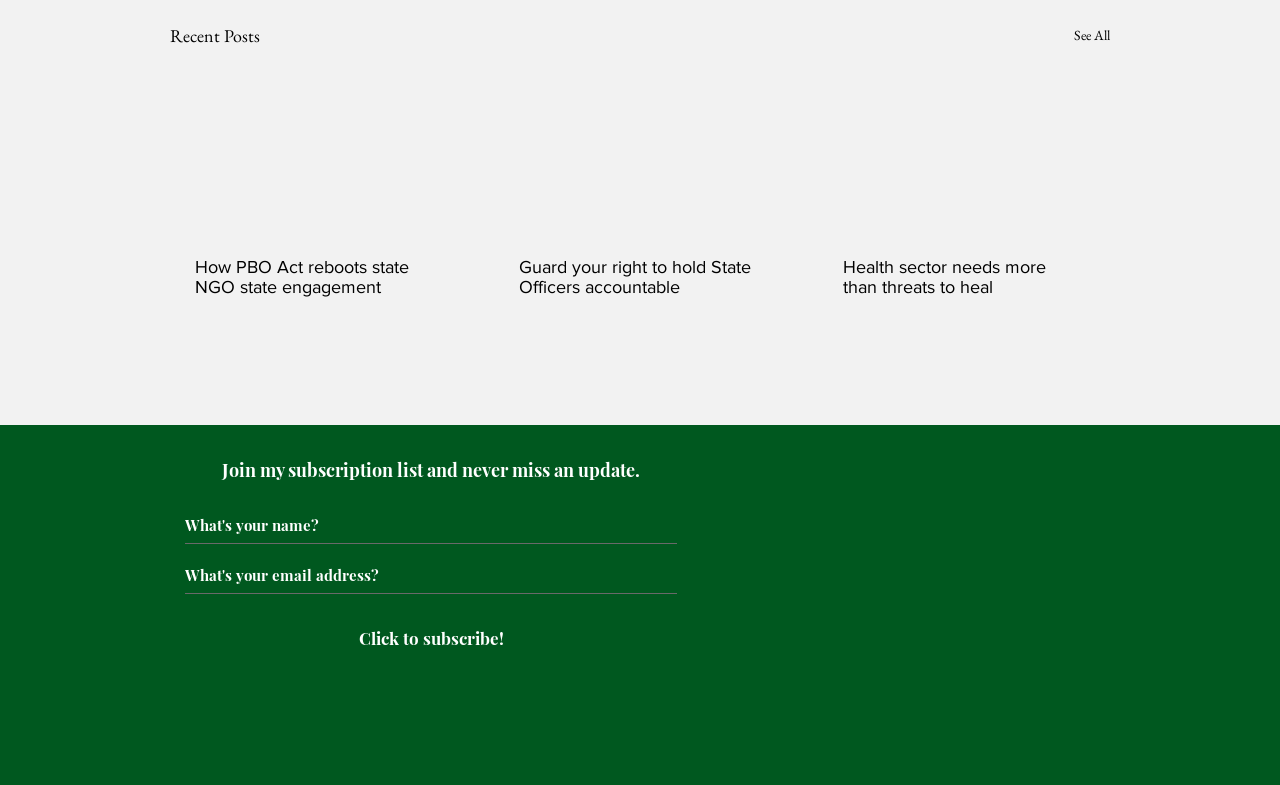Please provide a short answer using a single word or phrase for the question:
What is the purpose of the form in the slideshow region?

Subscription